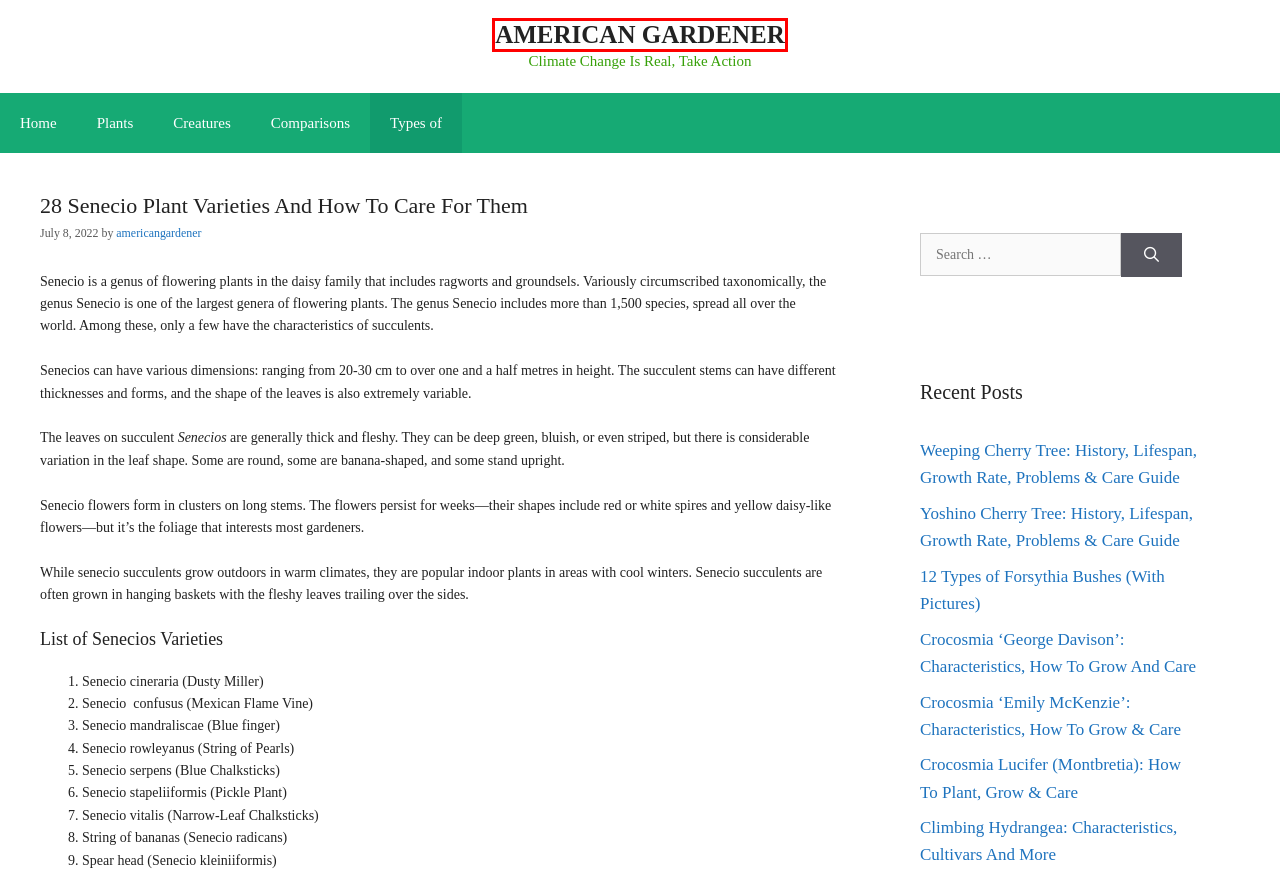You are given a screenshot of a webpage within which there is a red rectangle bounding box. Please choose the best webpage description that matches the new webpage after clicking the selected element in the bounding box. Here are the options:
A. AMERICAN GARDENER - Climate Change Is Real, Take Action
B. Creatures Archives - AMERICAN GARDENER
C. 12 Types of Forsythia Bushes (With Pictures) - AMERICAN GARDENER
D. Yoshino Cherry Tree: History, Lifespan, Growth Rate, Problems & Care Guide - AMERICAN GARDENER
E. Weeping Cherry Tree: History, Lifespan, Growth Rate, Problems & Care Guide - AMERICAN GARDENER
F. Comparisons Archives - AMERICAN GARDENER
G. Climbing Hydrangea: Characteristics, Cultivars And More - AMERICAN GARDENER
H. Types of Archives - AMERICAN GARDENER

A